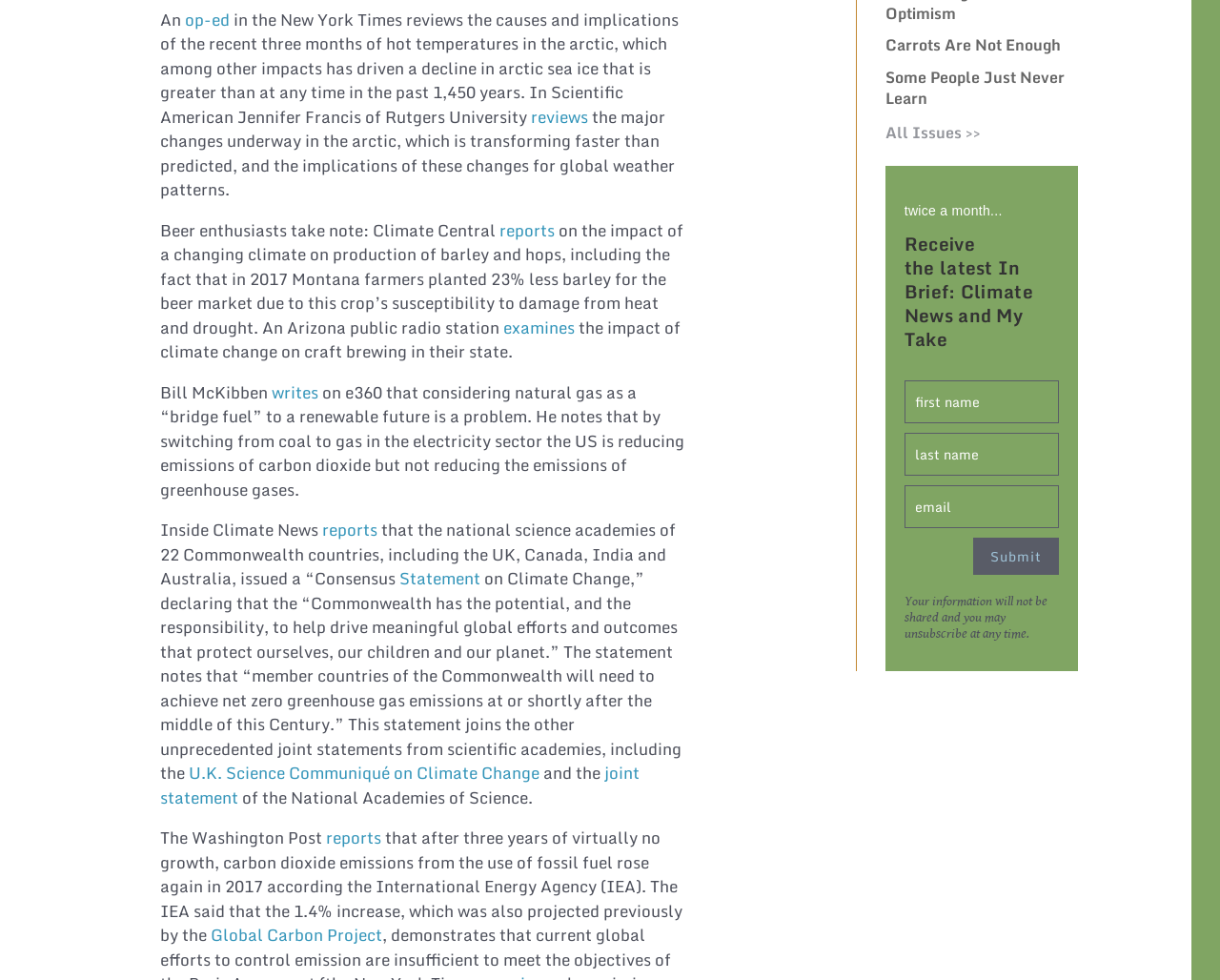Find the bounding box of the web element that fits this description: "joint statement".

[0.131, 0.776, 0.524, 0.827]